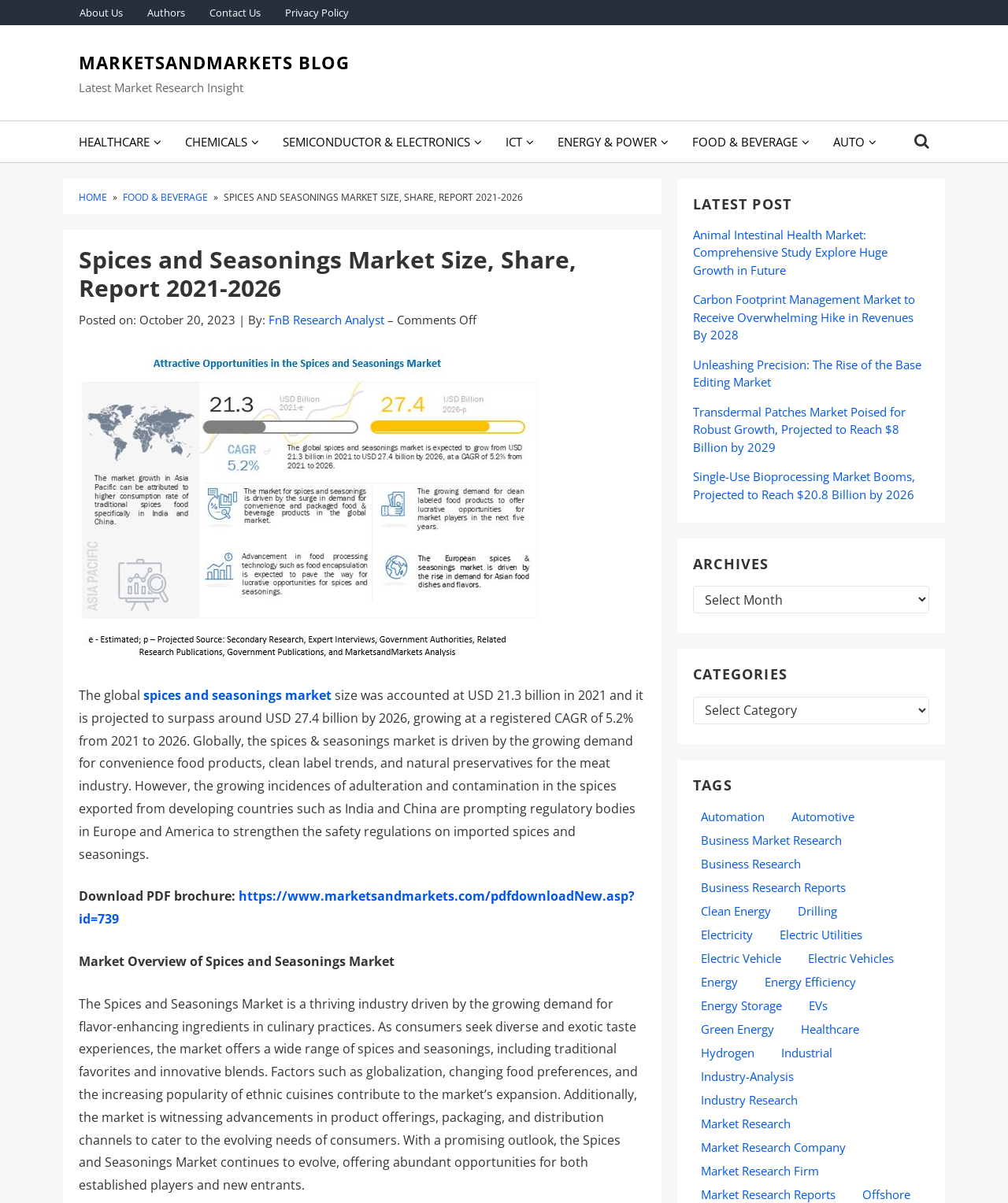Use a single word or phrase to answer the question:
What is the topic of the latest post?

Spices and Seasonings Market